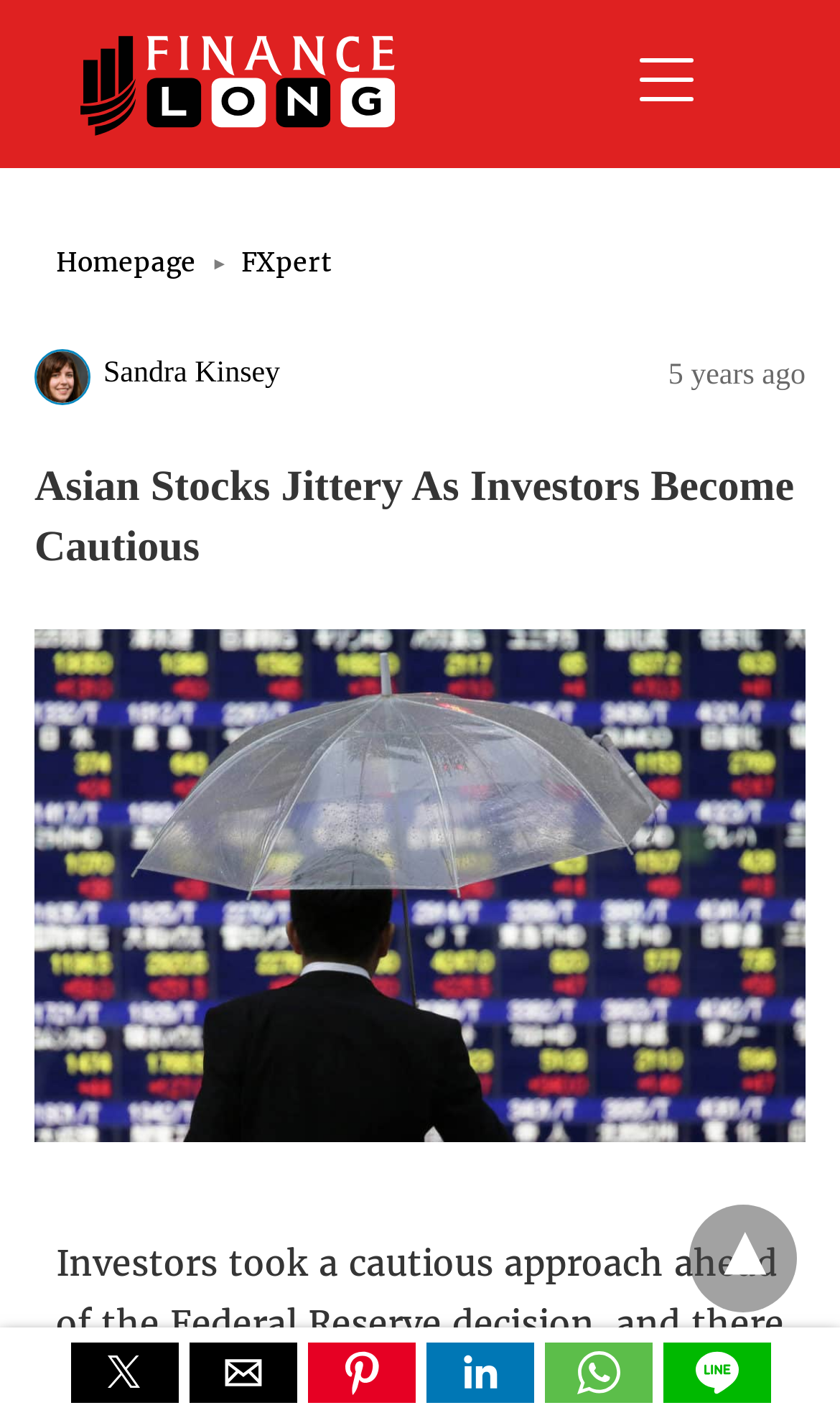Provide the bounding box coordinates, formatted as (top-left x, top-left y, bottom-right x, bottom-right y), with all values being floating point numbers between 0 and 1. Identify the bounding box of the UI element that matches the description: Sandra Kinsey

[0.123, 0.251, 0.333, 0.274]